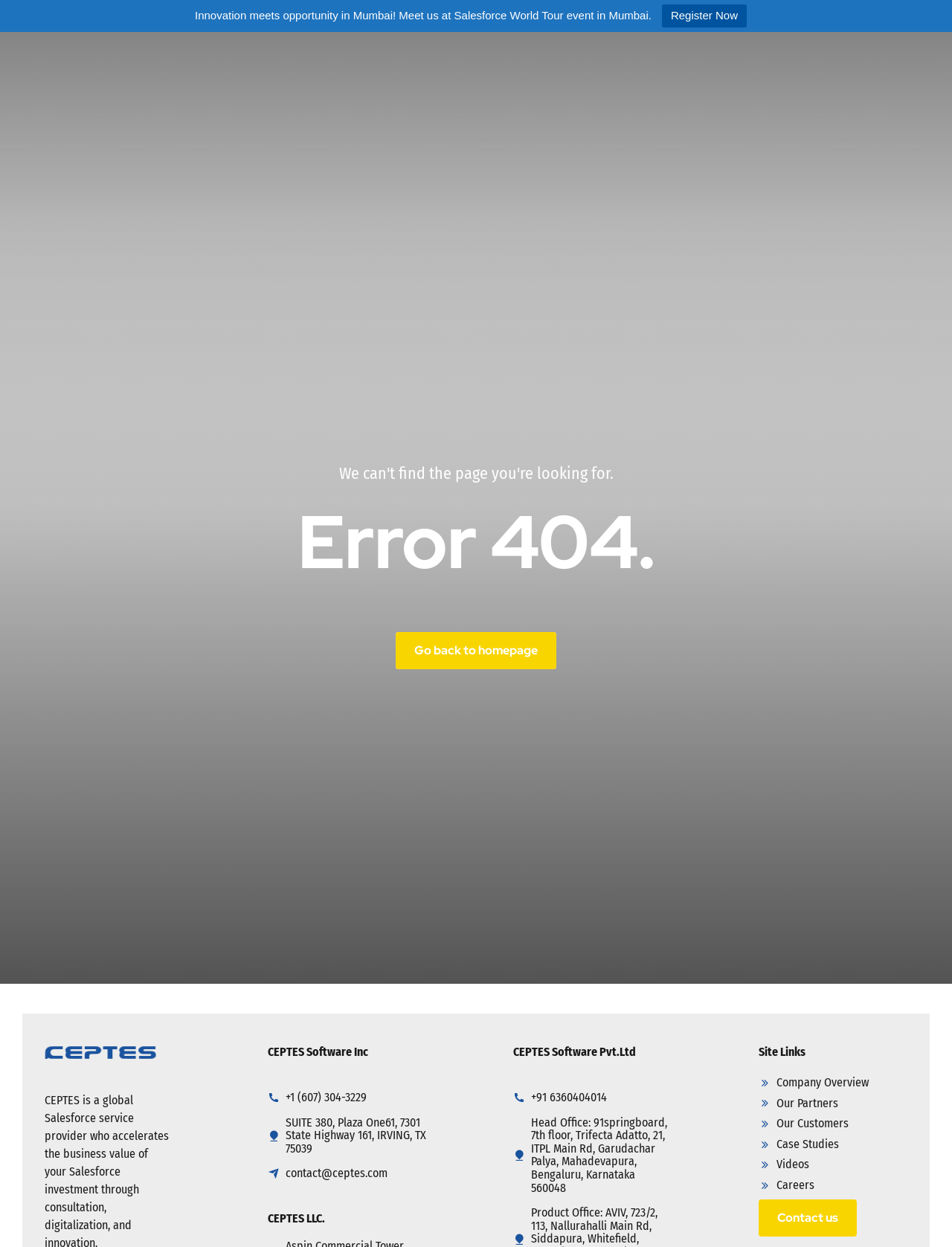What is the name of the company?
Offer a detailed and full explanation in response to the question.

The company name can be found in the top-left corner of the webpage, where the logo is located. The text 'CEPTES Software Inc' is written next to the logo, indicating that CEPTES is the name of the company.